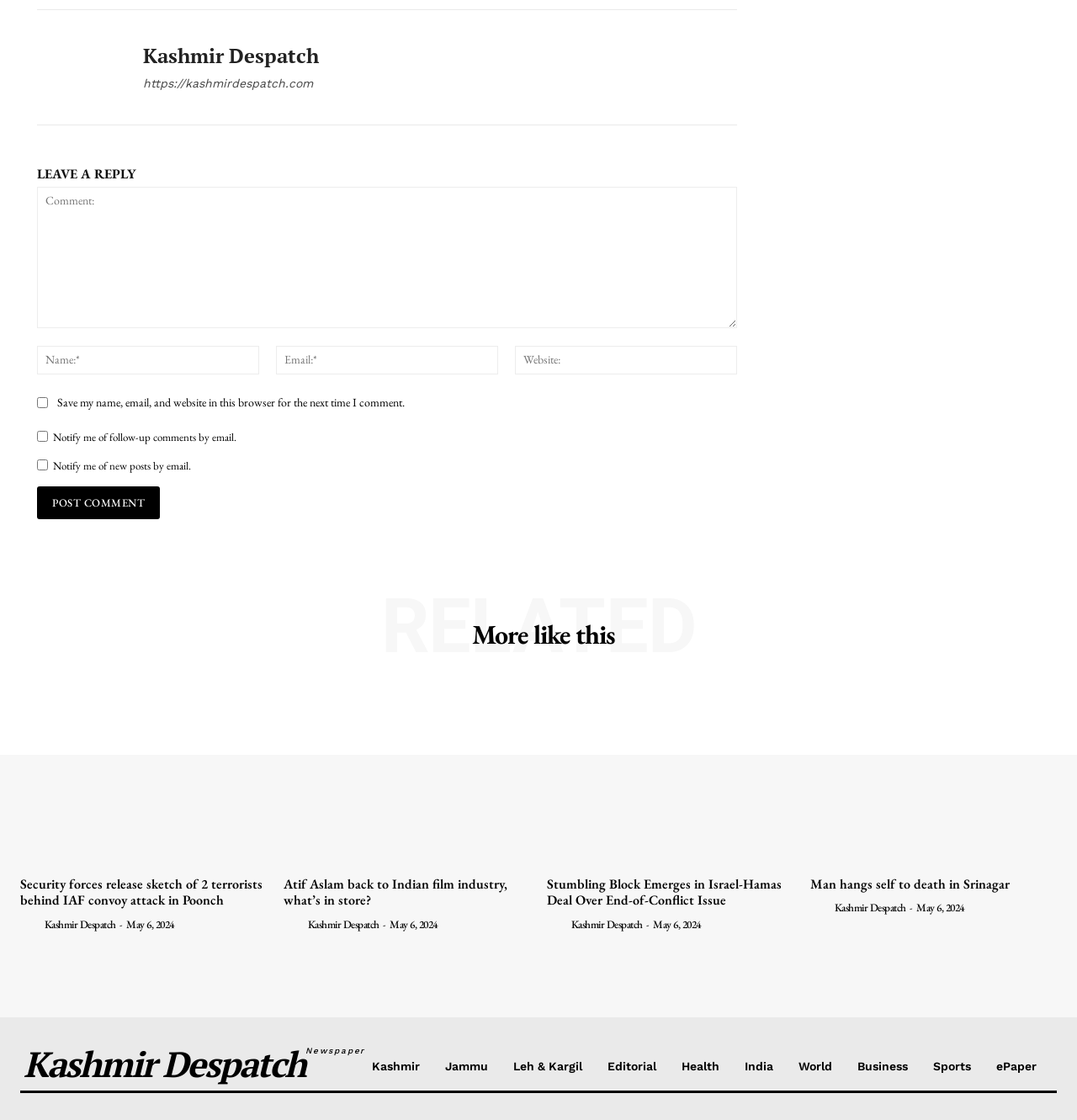Please identify the bounding box coordinates of the clickable element to fulfill the following instruction: "Click on the 'Security forces release sketch of 2 terrorists behind IAF convoy attack in Poonch' link". The coordinates should be four float numbers between 0 and 1, i.e., [left, top, right, bottom].

[0.019, 0.616, 0.248, 0.77]